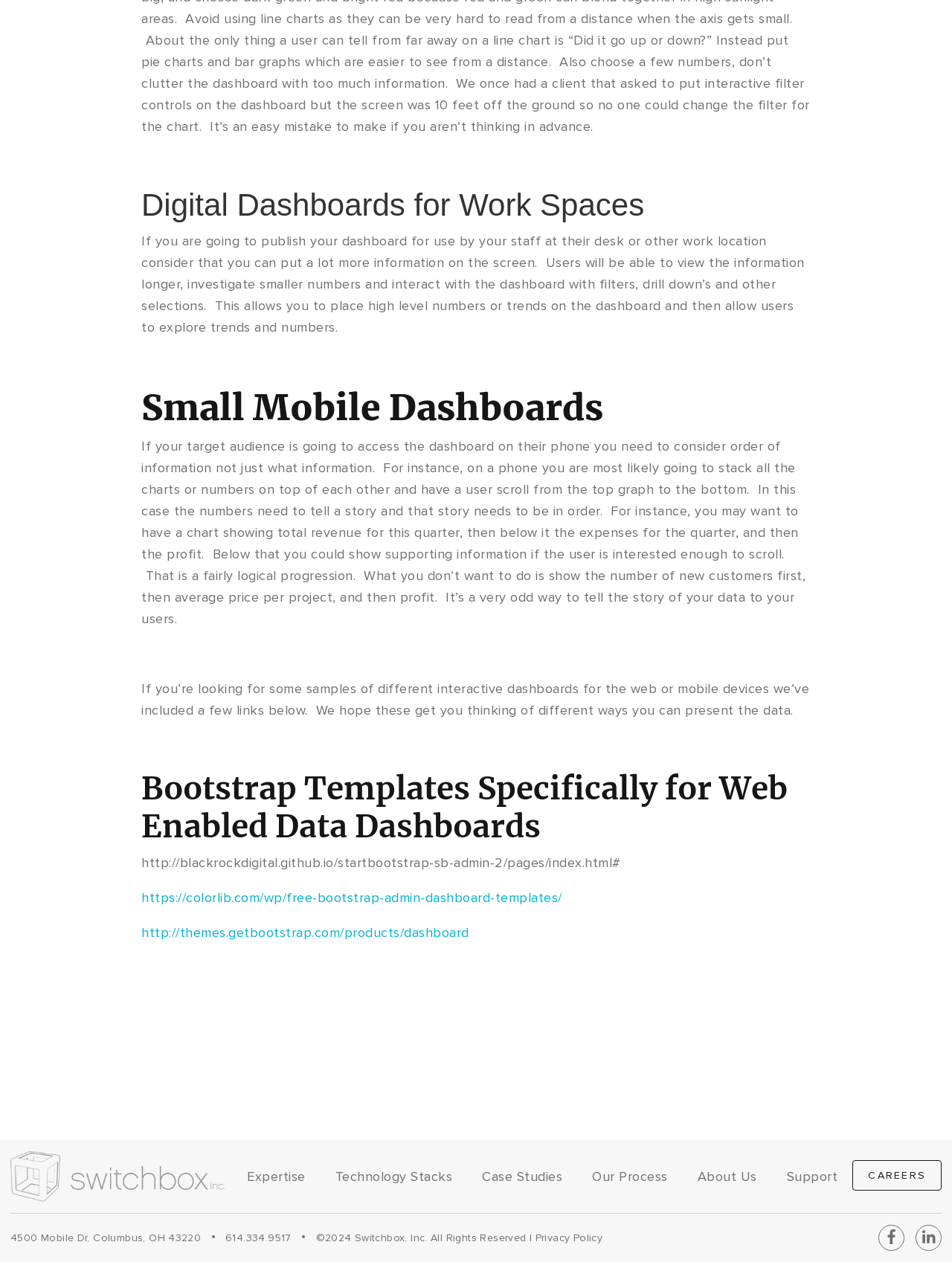Find and indicate the bounding box coordinates of the region you should select to follow the given instruction: "Check 'Privacy Policy'".

[0.562, 0.976, 0.633, 0.986]